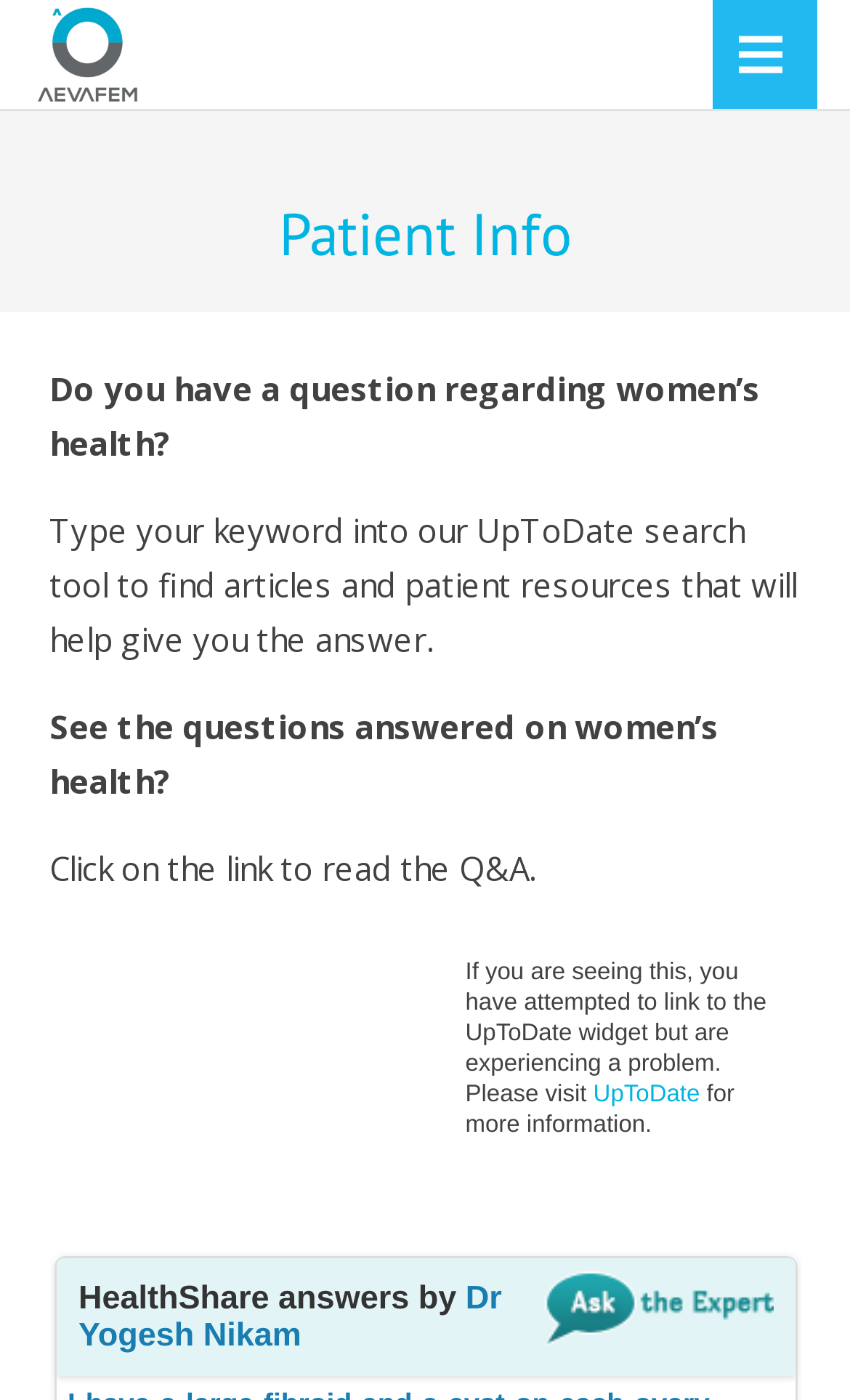Answer the question below using just one word or a short phrase: 
What happens when you click on the Q&A link?

Read the Q&A